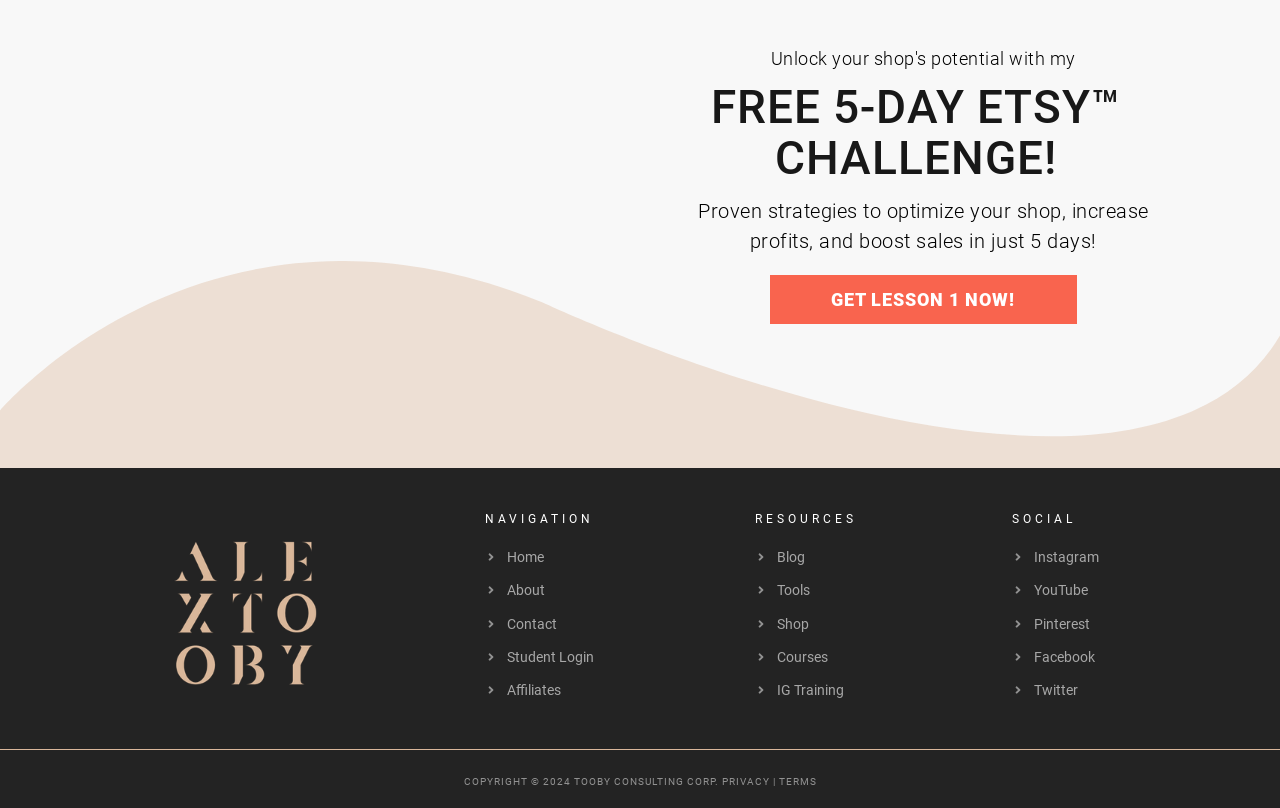Find the bounding box coordinates of the element you need to click on to perform this action: 'Read the blog'. The coordinates should be represented by four float values between 0 and 1, in the format [left, top, right, bottom].

[0.607, 0.68, 0.629, 0.7]